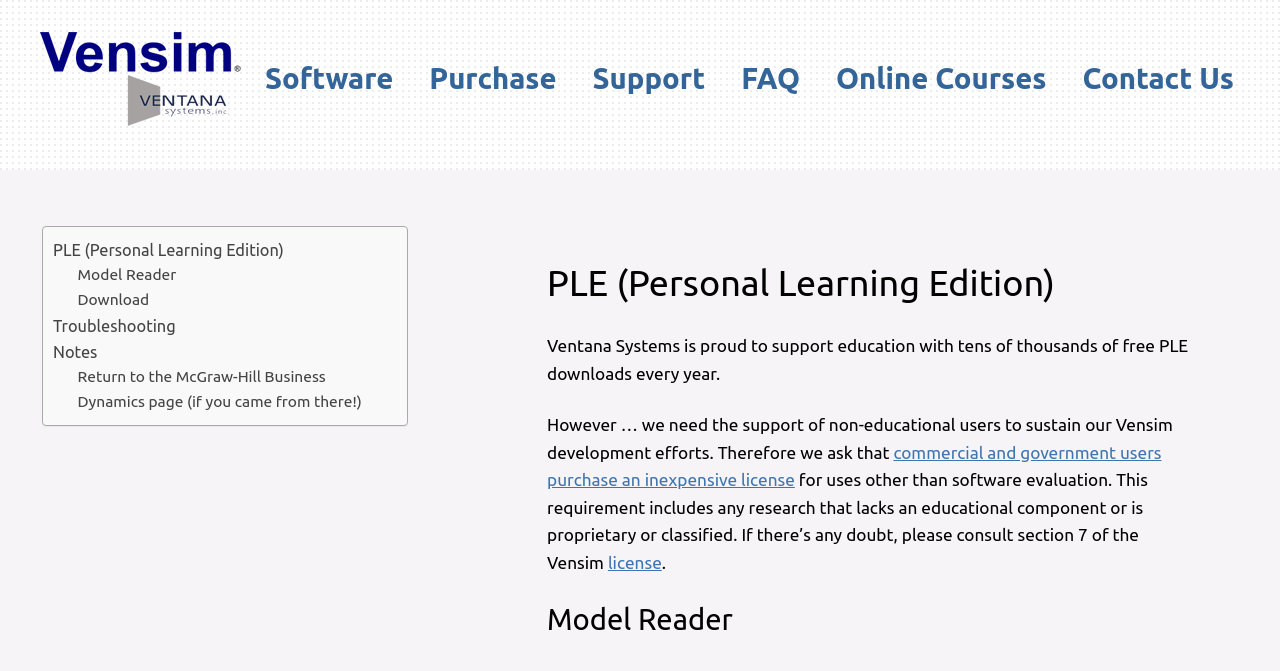Please find the bounding box coordinates of the clickable region needed to complete the following instruction: "Download the PLE (Personal Learning Edition)". The bounding box coordinates must consist of four float numbers between 0 and 1, i.e., [left, top, right, bottom].

[0.041, 0.353, 0.222, 0.392]